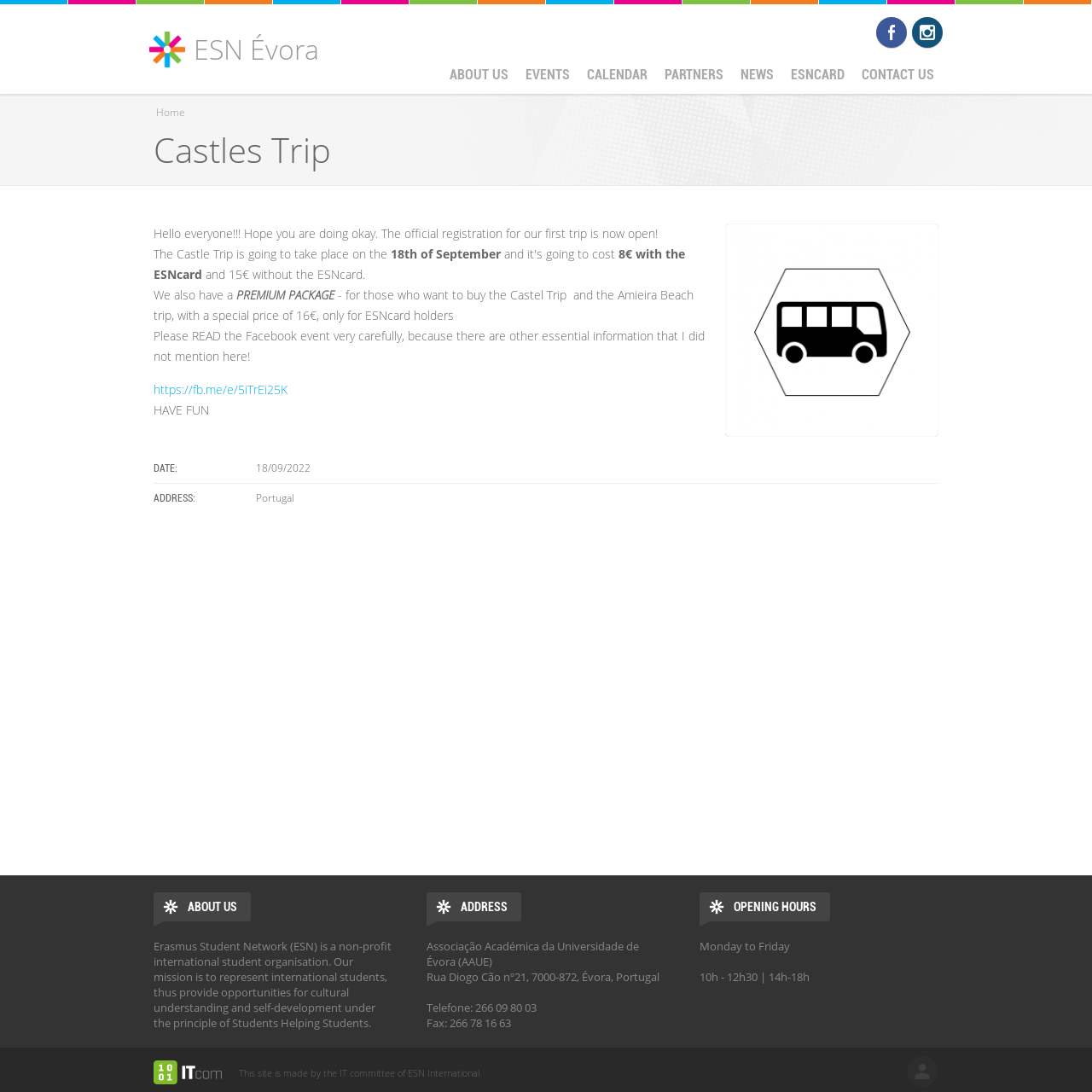Answer the question with a single word or phrase: 
How much does the Castle Trip cost with an ESNcard?

8€